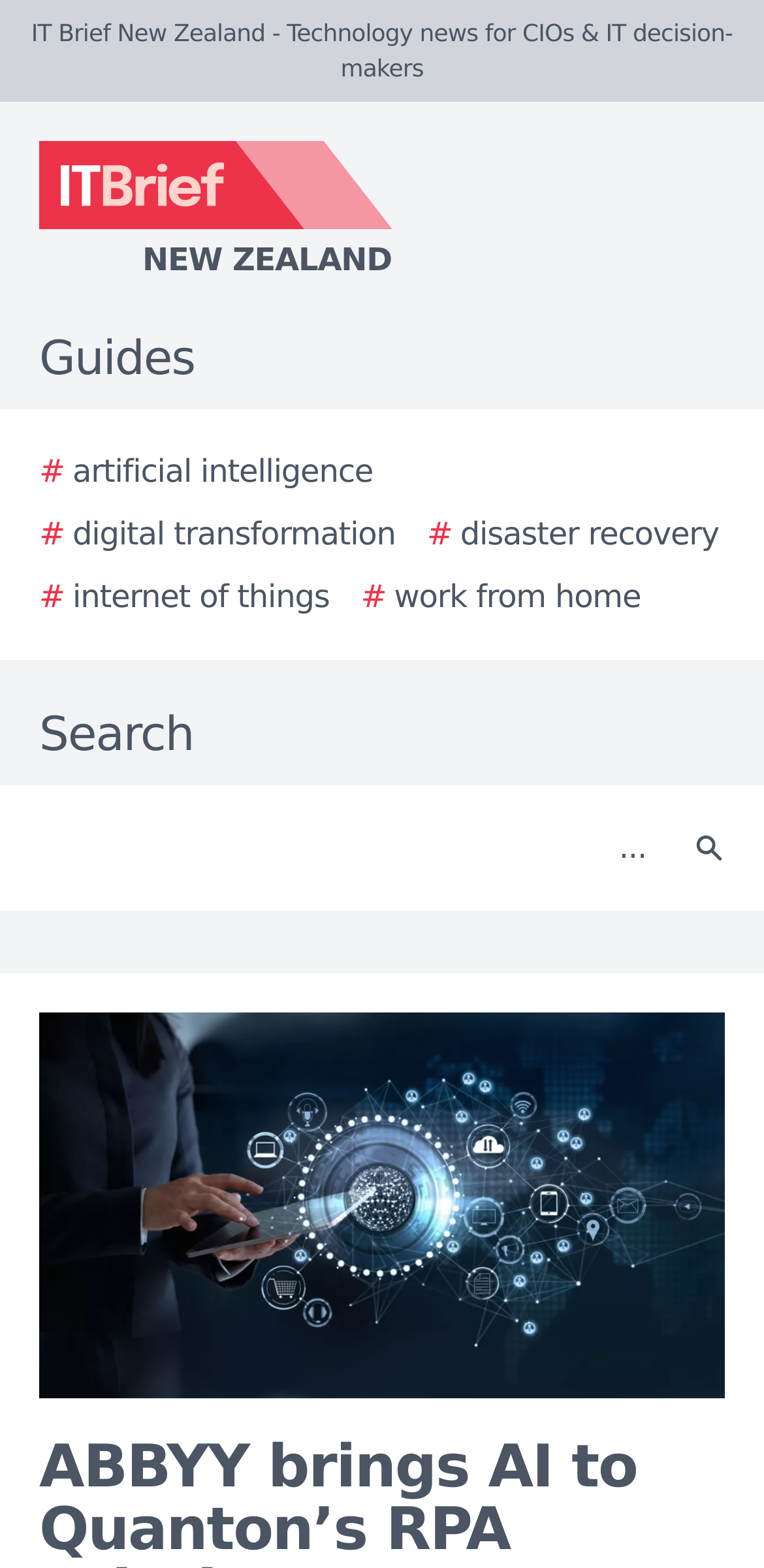Look at the image and answer the question in detail:
What is the purpose of the textbox?

The textbox has a description 'Search' and is accompanied by a search button, which suggests that the purpose of the textbox is to input search queries.